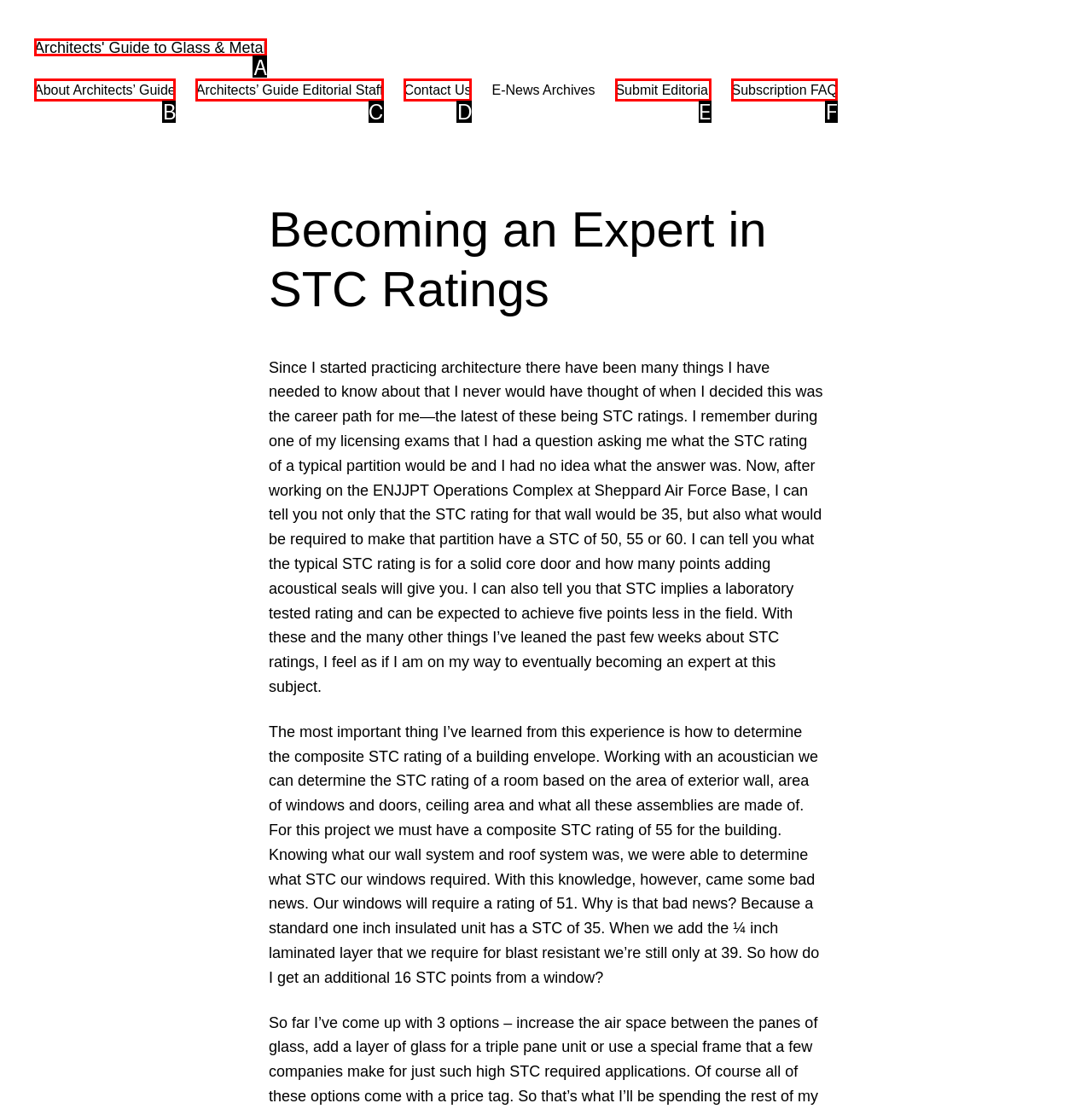Identify the matching UI element based on the description: About Architects’ Guide
Reply with the letter from the available choices.

B